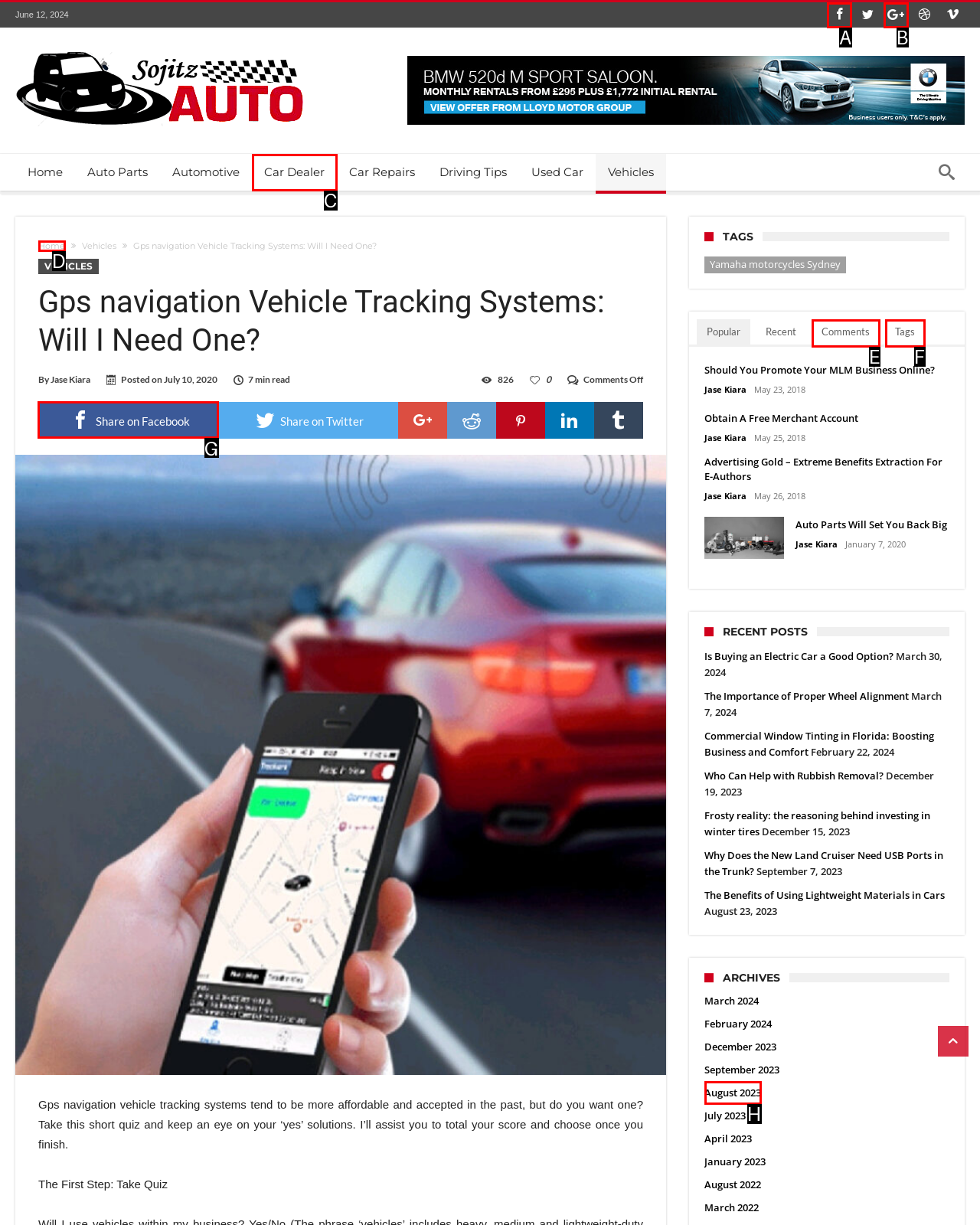Please indicate which option's letter corresponds to the task: Share on Facebook by examining the highlighted elements in the screenshot.

G